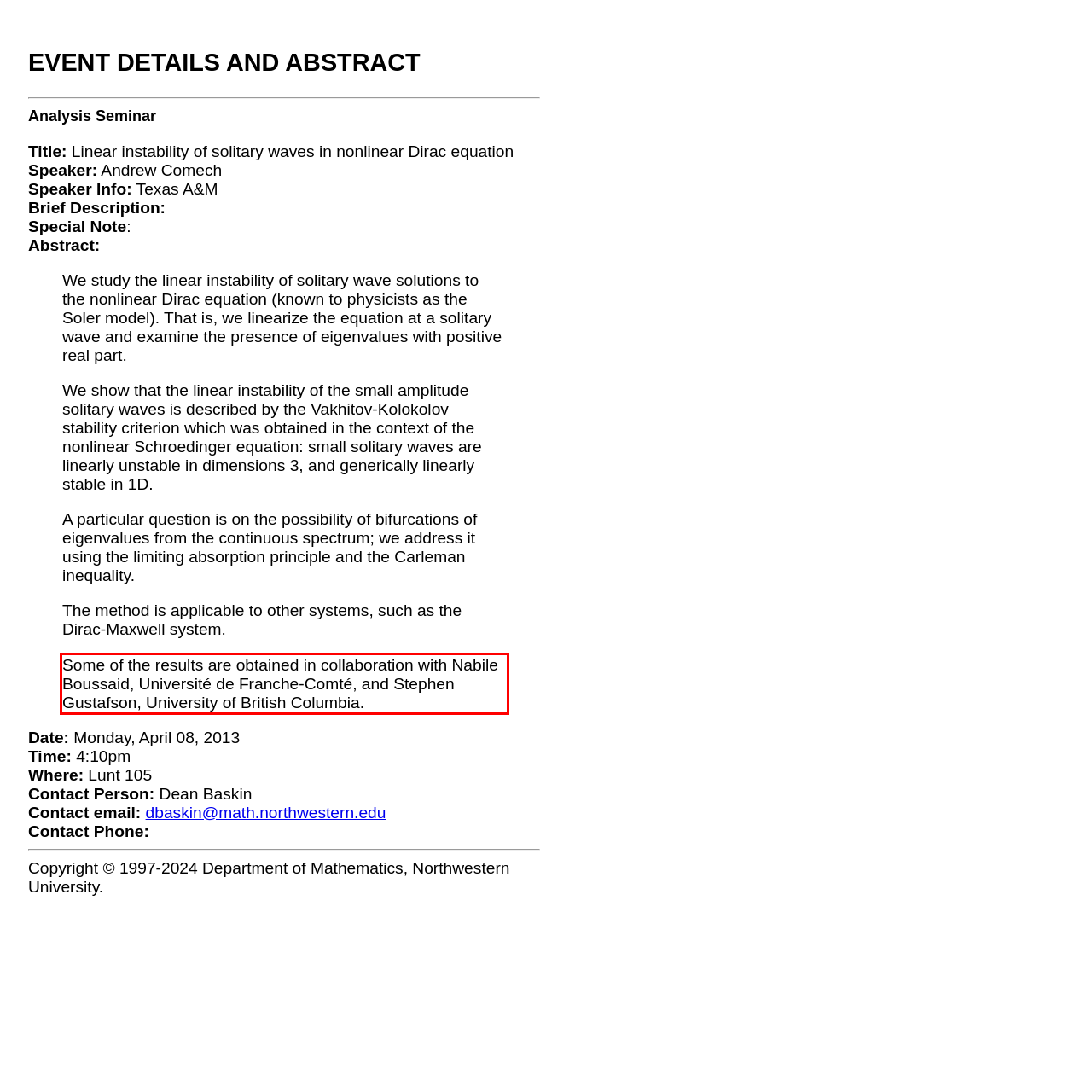Using the webpage screenshot, recognize and capture the text within the red bounding box.

Some of the results are obtained in collaboration with Nabile Boussaid, Université de Franche-Comté, and Stephen Gustafson, University of British Columbia.